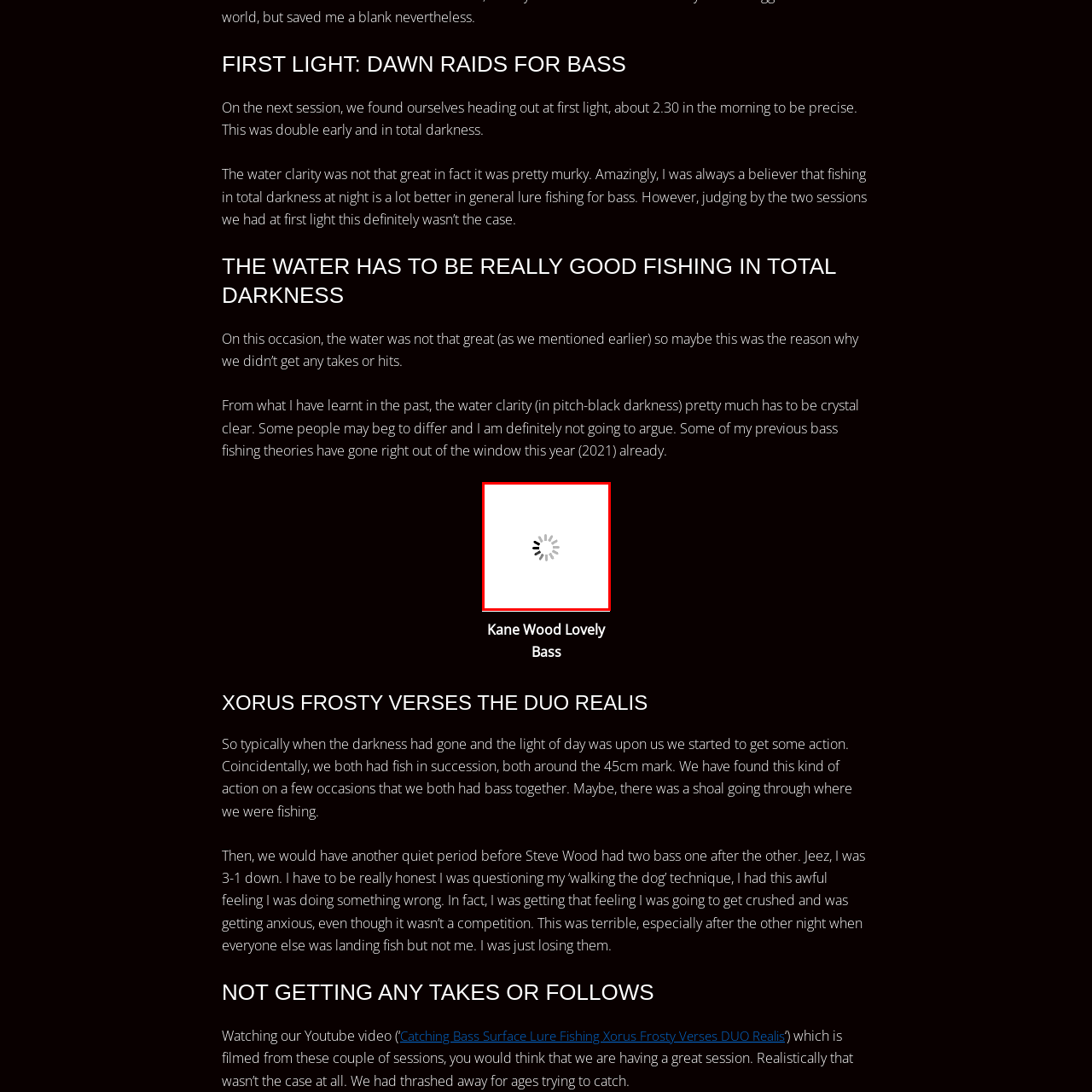What was the condition of the water during the fishing session?
Inspect the highlighted part of the image and provide a single word or phrase as your answer.

Not ideal